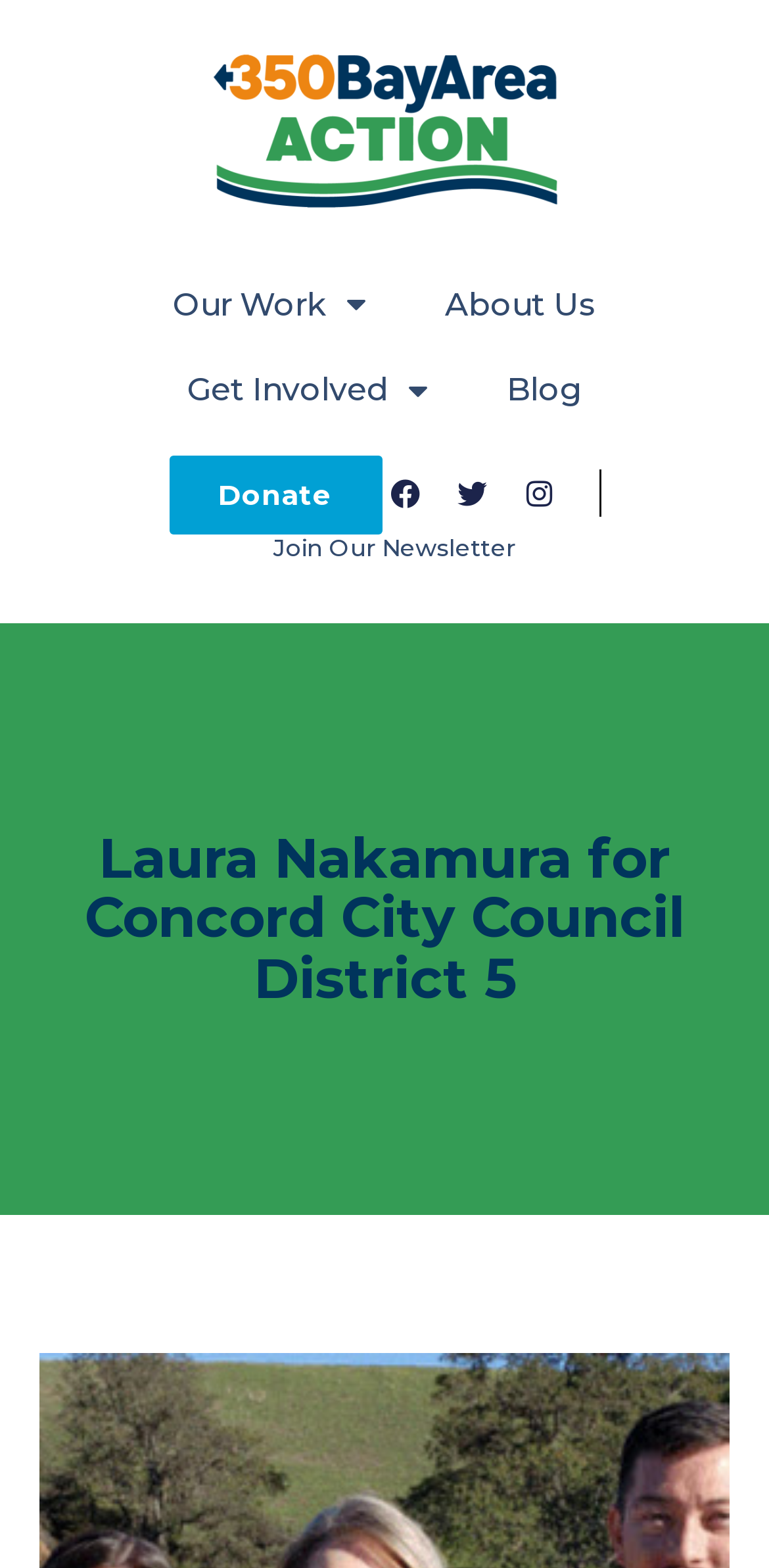Describe the entire webpage, focusing on both content and design.

The webpage is about Laura Nakamura's campaign for Concord City Council District 5. At the top of the page, there are several links, including "Our Work", "About Us", "Get Involved", and "Blog", which are positioned horizontally across the page, with "Our Work" on the left and "Blog" on the right. Below these links, there are three social media links, "Facebook", "Twitter", and "Instagram", aligned horizontally, with "Facebook" on the left and "Instagram" on the right. 

To the left of the social media links, there is a "Donate" button. On the right side of the social media links, there is a "Join Our Newsletter" link. 

The main heading, "Laura Nakamura for Concord City Council District 5", is prominently displayed in the middle of the page, below the links and buttons.